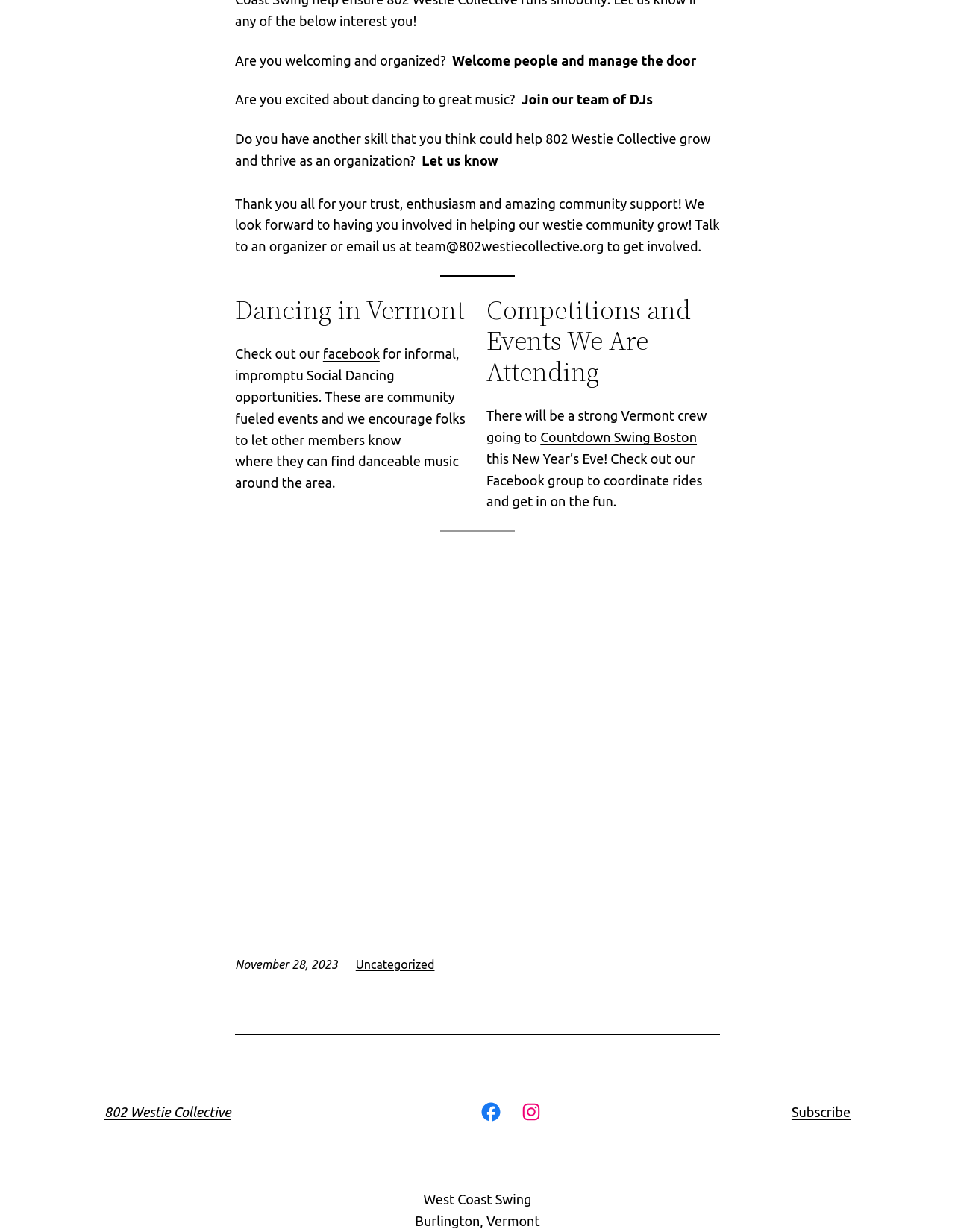Identify the bounding box for the element characterized by the following description: "Countdown Swing Boston".

[0.566, 0.349, 0.73, 0.361]